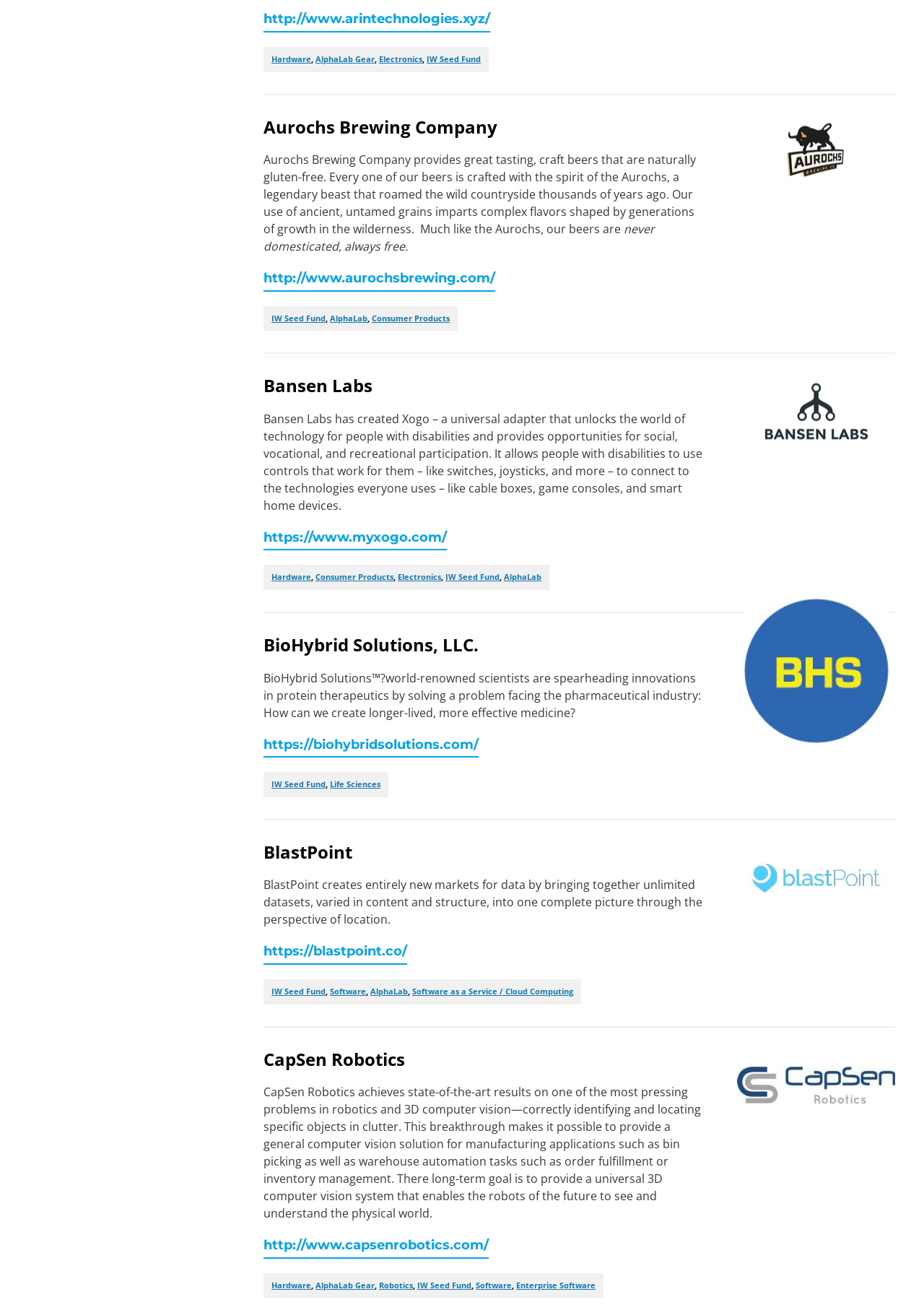Find the coordinates for the bounding box of the element with this description: "Enterprise Software".

[0.559, 0.977, 0.645, 0.985]